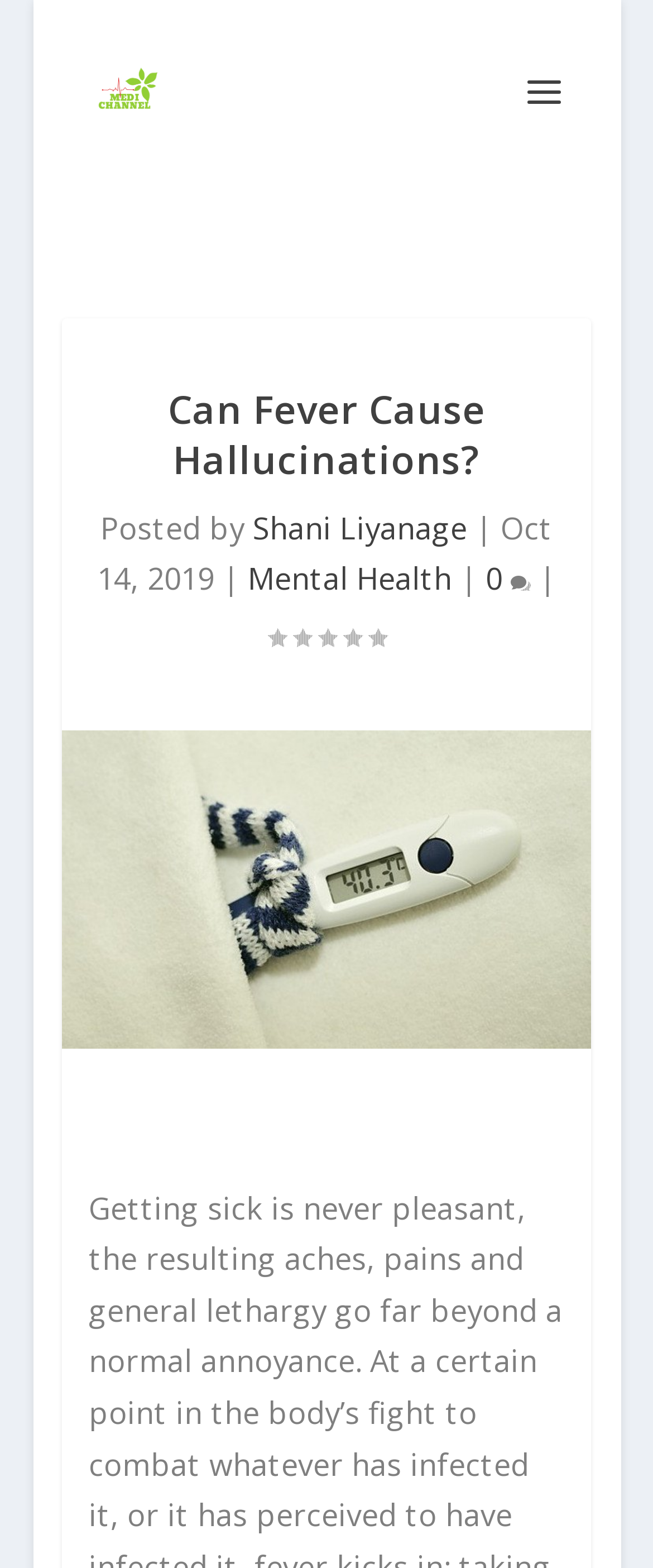Summarize the webpage with intricate details.

The webpage is about an article titled "Can Fever Cause Hallucinations?" on the MediChannel platform. At the top-left corner, there is a link to MediChannel, accompanied by a small image of the MediChannel logo. 

Below the logo, there is a heading that displays the title of the article. To the right of the title, there is a section that shows the author's name, "Shani Liyanage", with a posting date of "Oct 14, 2019". 

Underneath the title section, there are three links: "Mental Health", a link with a comment count icon, and a rating indicator showing "Rating: 0.00". 

The main content of the article is accompanied by a large image that takes up most of the page, with the title "Can Fever Cause Hallucinations?" overlaid on top of it.